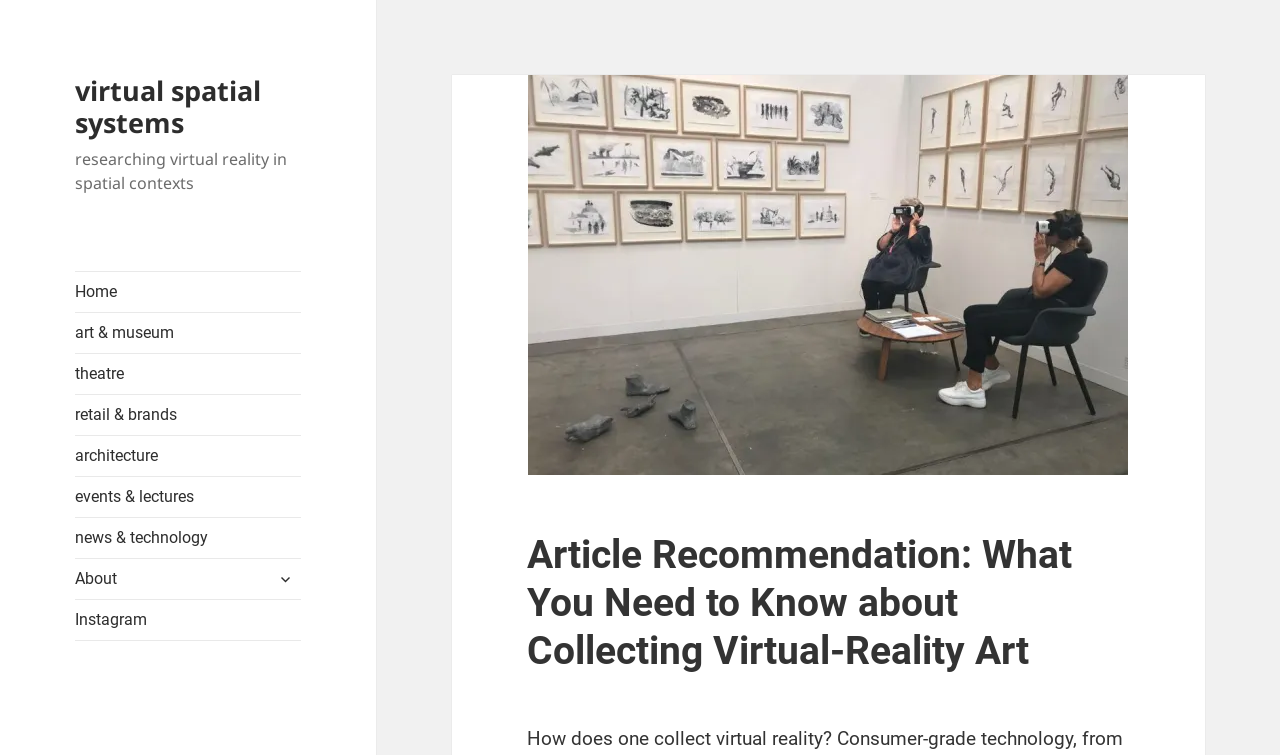How many categories are listed below the 'Article Recommendation' header?
Answer the question with a detailed and thorough explanation.

I counted the number of link elements below the 'Article Recommendation' header, which are 'Home', 'art & museum', 'theatre', 'retail & brands', 'architecture', 'events & lectures', and 'news & technology', totaling 7 categories.